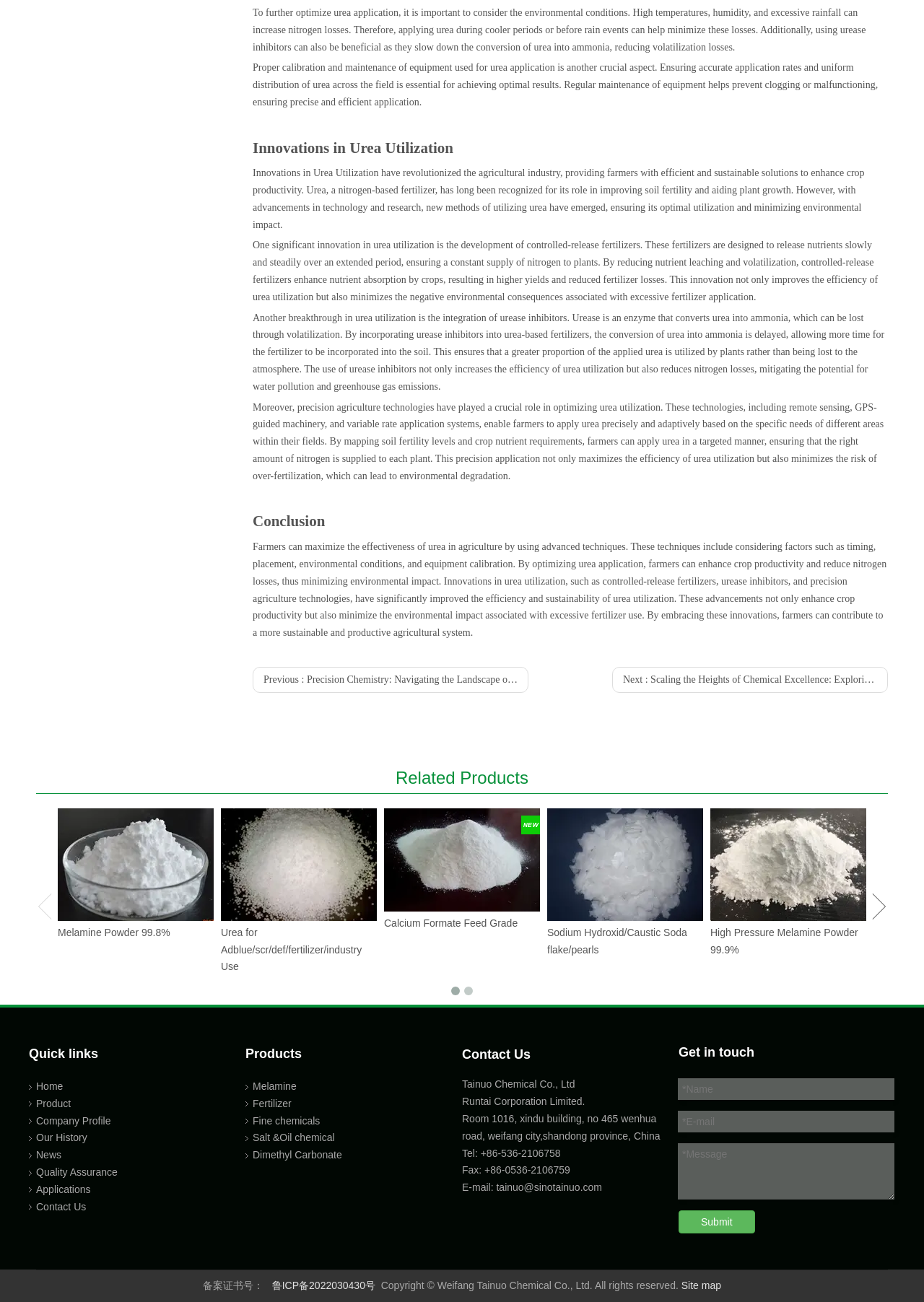What is the location of the company?
Please use the visual content to give a single word or phrase answer.

Weifang, Shandong, China